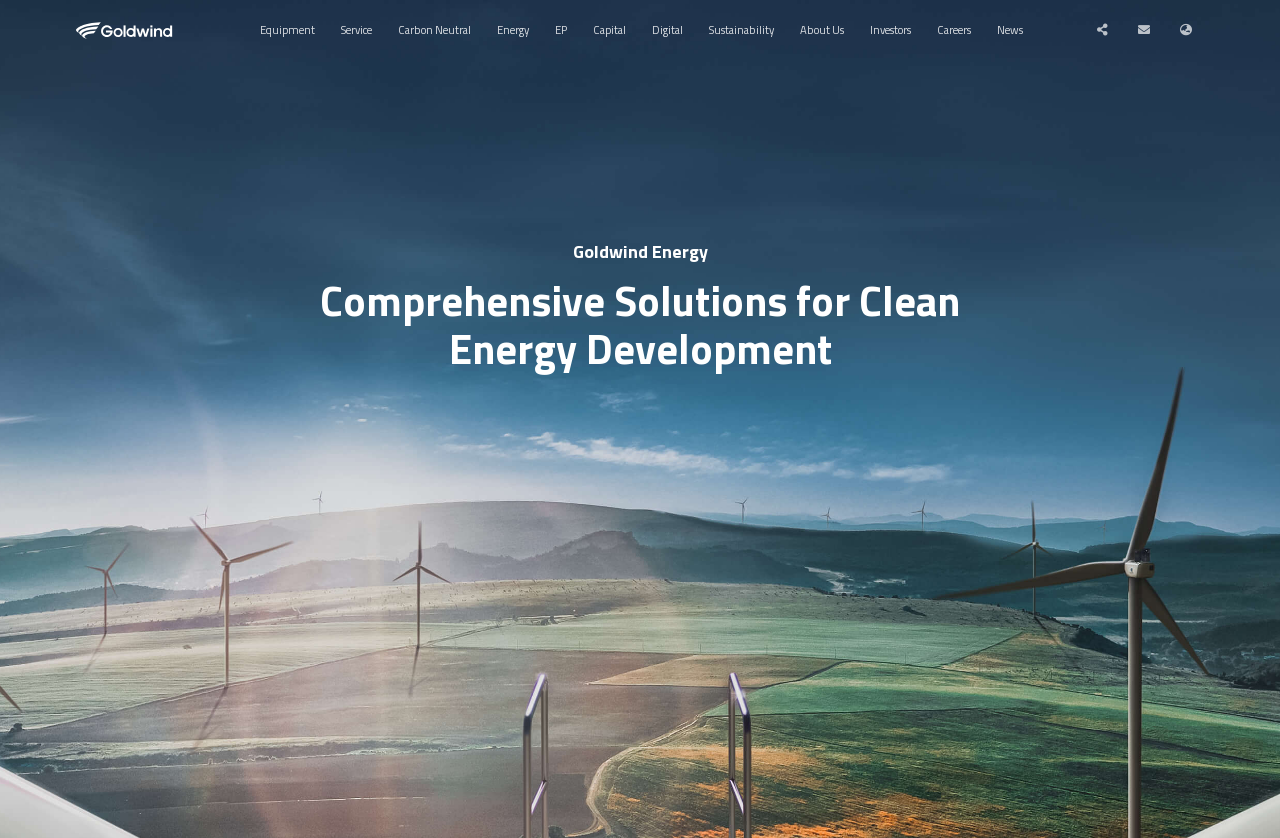Identify the bounding box coordinates of the clickable region necessary to fulfill the following instruction: "Read News". The bounding box coordinates should be four float numbers between 0 and 1, i.e., [left, top, right, bottom].

[0.779, 0.0, 0.799, 0.072]